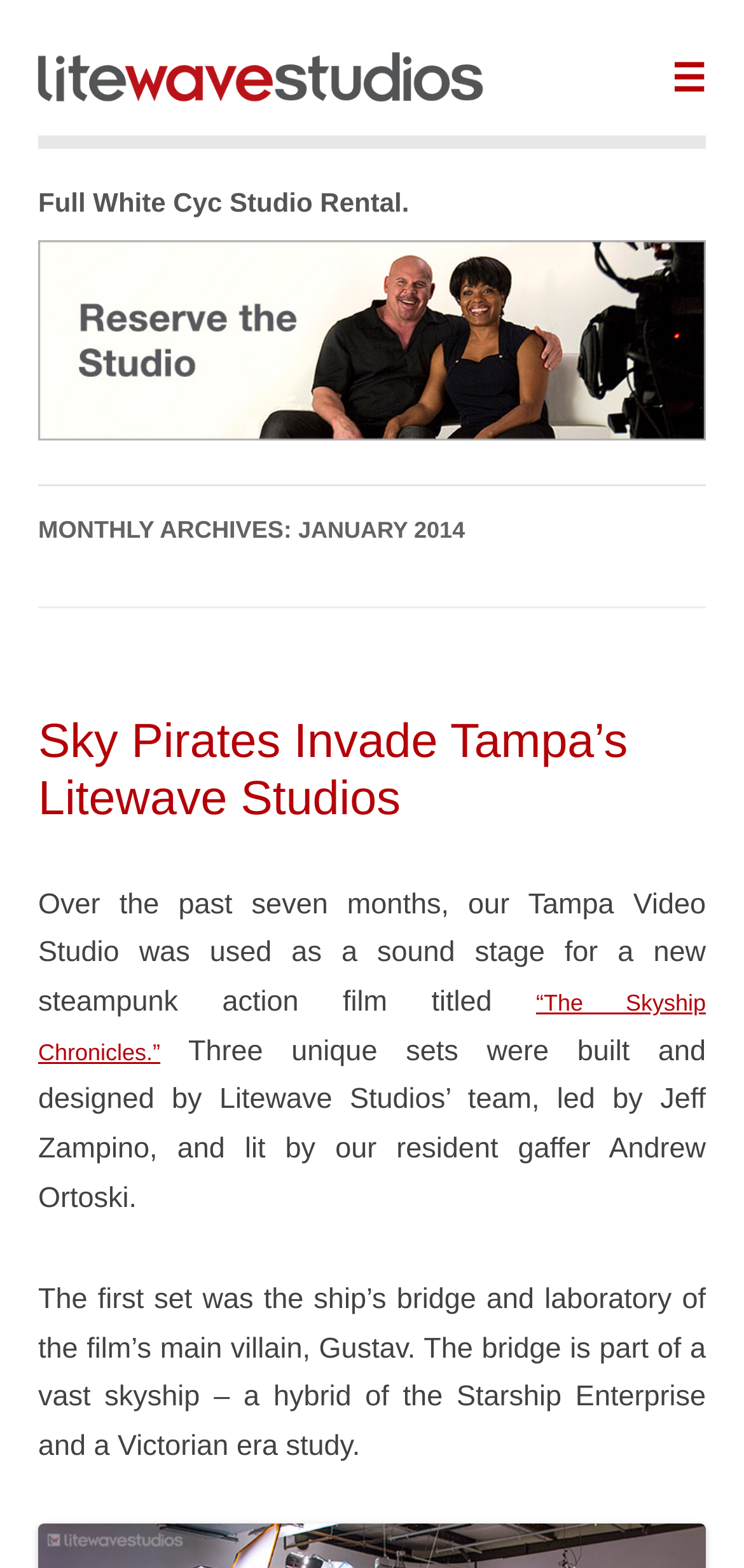What is the hybrid of in the skyship design?
From the details in the image, provide a complete and detailed answer to the question.

According to the webpage, the bridge is part of a vast skyship – a hybrid of the Starship Enterprise and a Victorian era study, which indicates that the skyship design is a combination of these two elements.